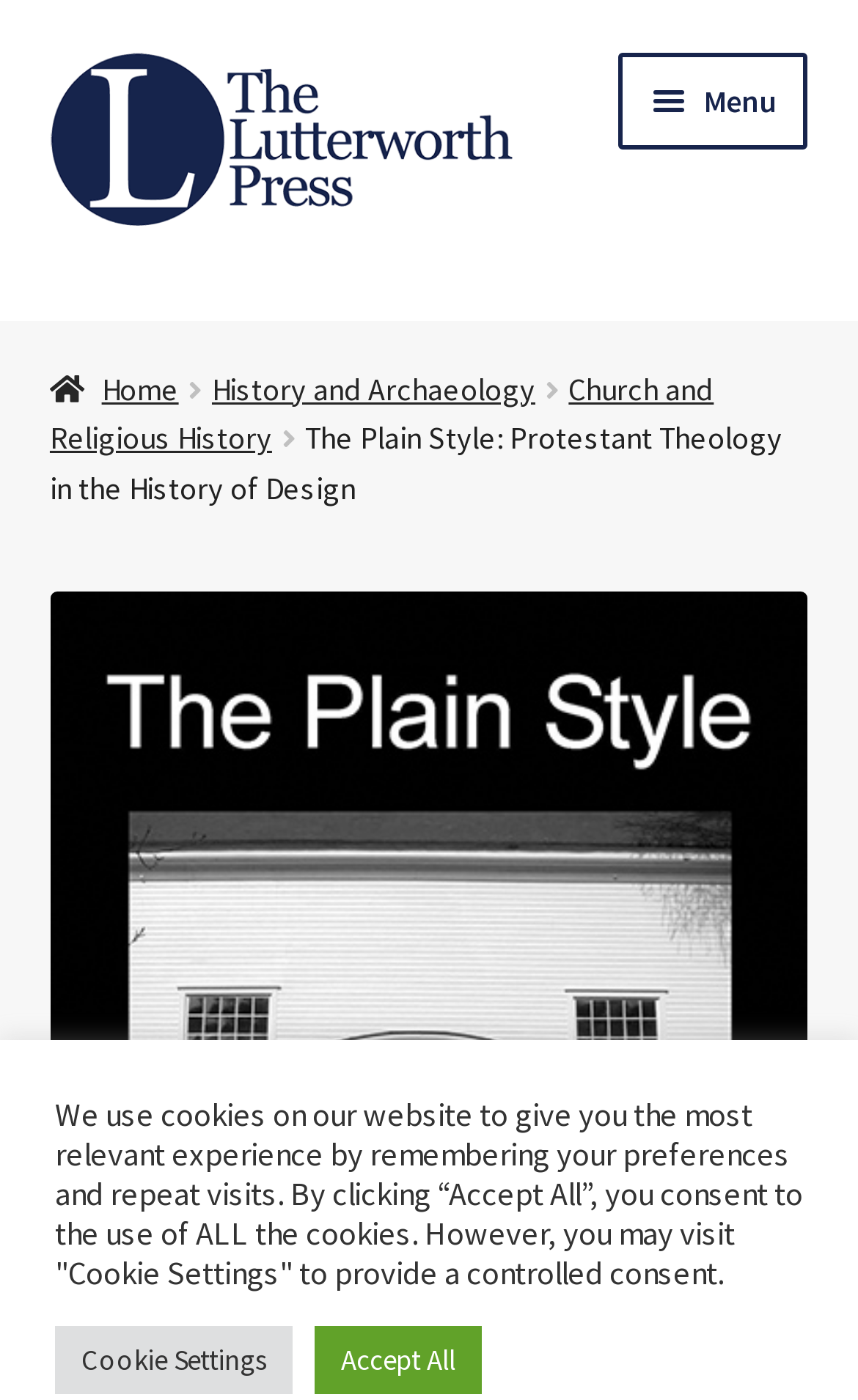What is the current page about?
Please provide a single word or phrase answer based on the image.

The Plain Style